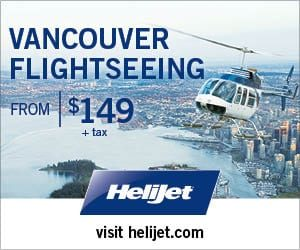What is the purpose of the helicopter flight?
Using the image as a reference, answer the question with a short word or phrase.

Sightseeing